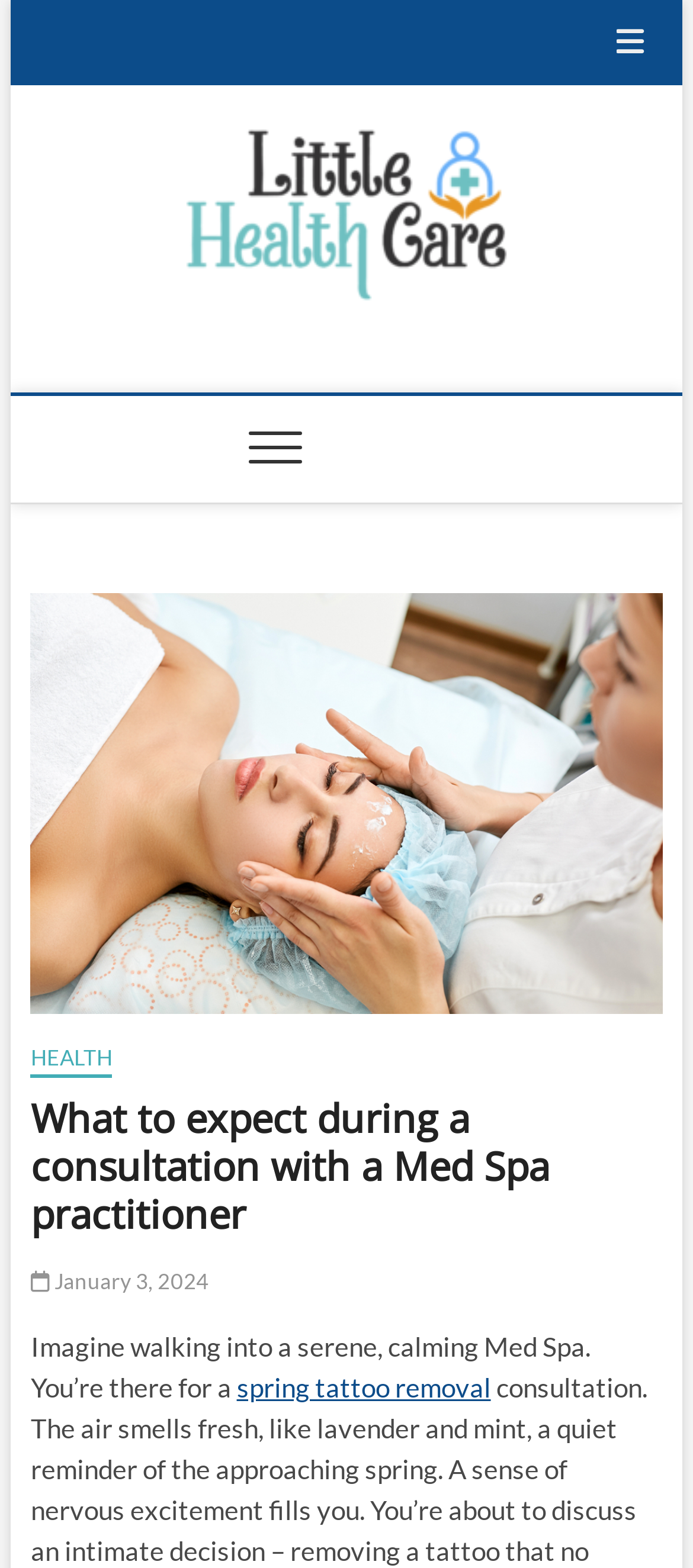Utilize the details in the image to thoroughly answer the following question: What is the purpose of the consultation?

The purpose of the consultation can be found in the text that says 'Imagine walking into a serene, calming Med Spa. You’re there for a spring tattoo removal', which suggests that the consultation is for spring tattoo removal.